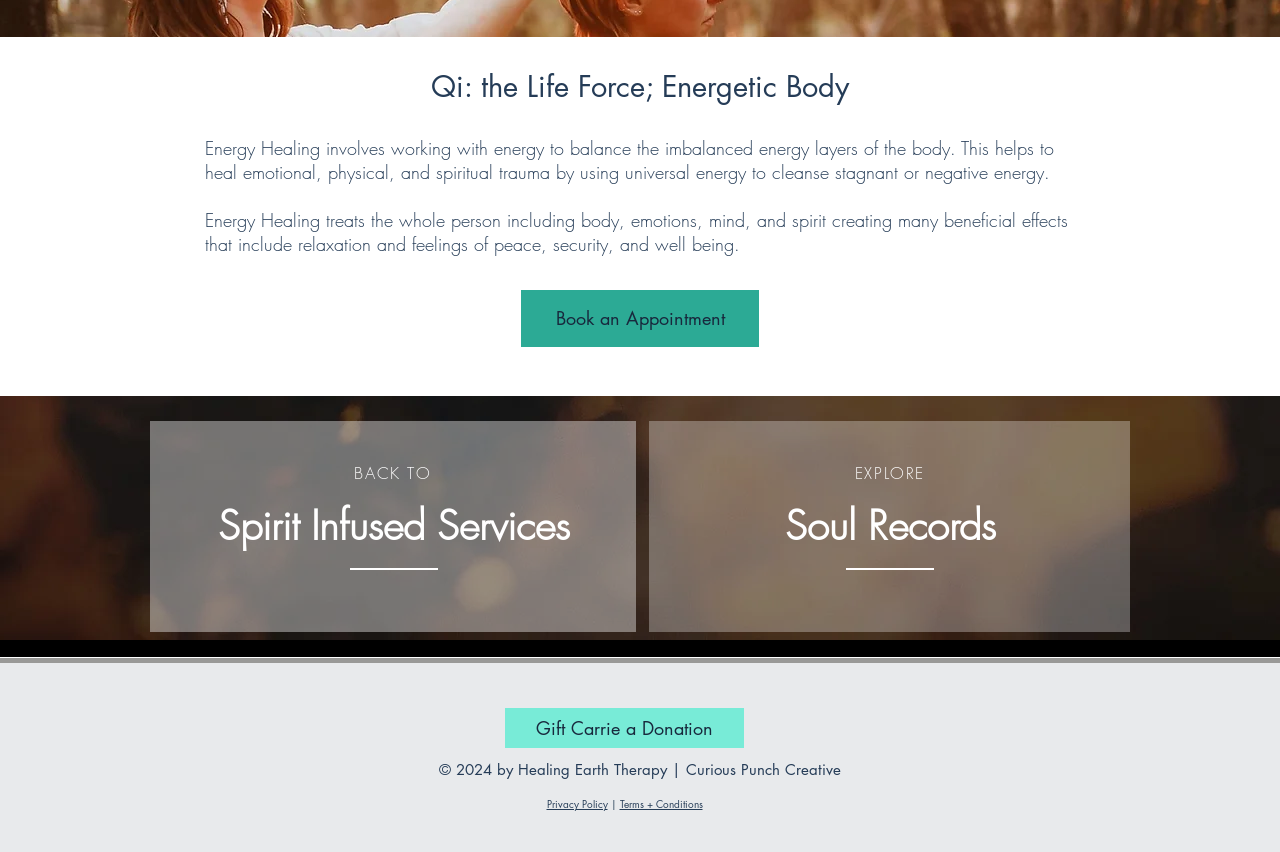Determine the bounding box coordinates in the format (top-left x, top-left y, bottom-right x, bottom-right y). Ensure all values are floating point numbers between 0 and 1. Identify the bounding box of the UI element described by: Spirit Infused Services

[0.152, 0.568, 0.463, 0.667]